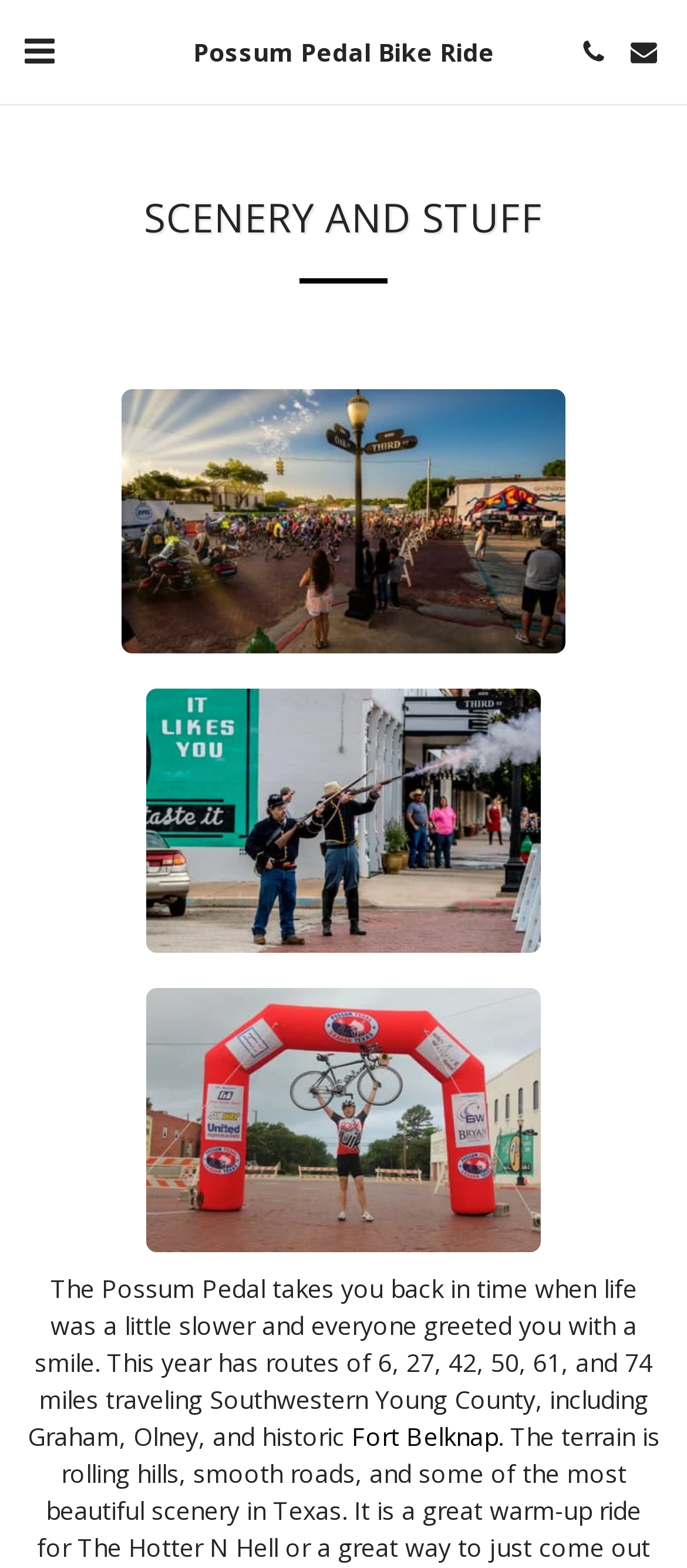Based on the image, give a detailed response to the question: What is the name of the historic location mentioned?

The webpage mentions 'historic Fort Belknap' as one of the locations that the bike ride passes through, which is evident from the link 'Fort Belknap'.